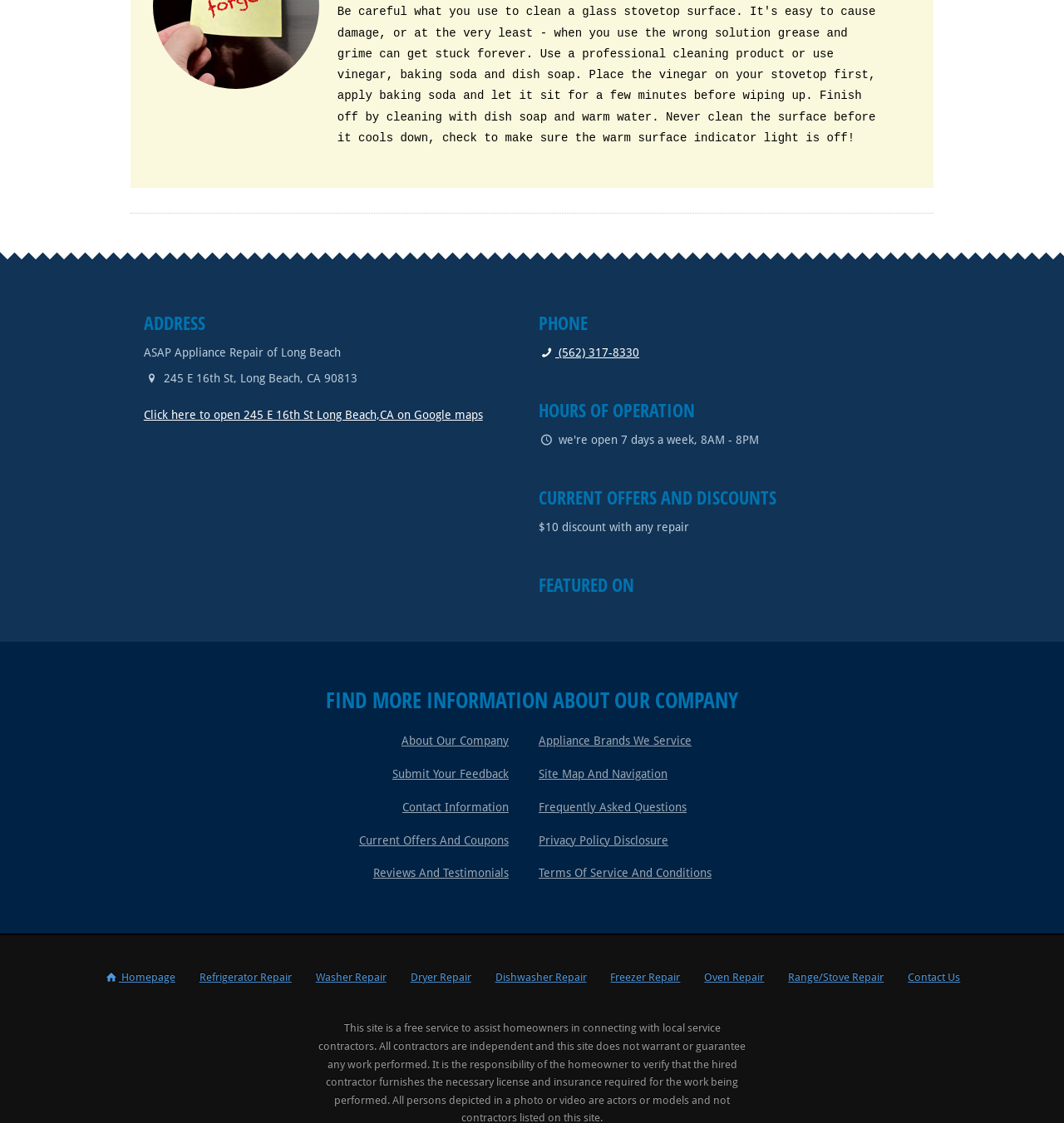How can I contact ASAP Appliance Repair?
Answer briefly with a single word or phrase based on the image.

Click on 'Contact Us' or 'Contact Information'